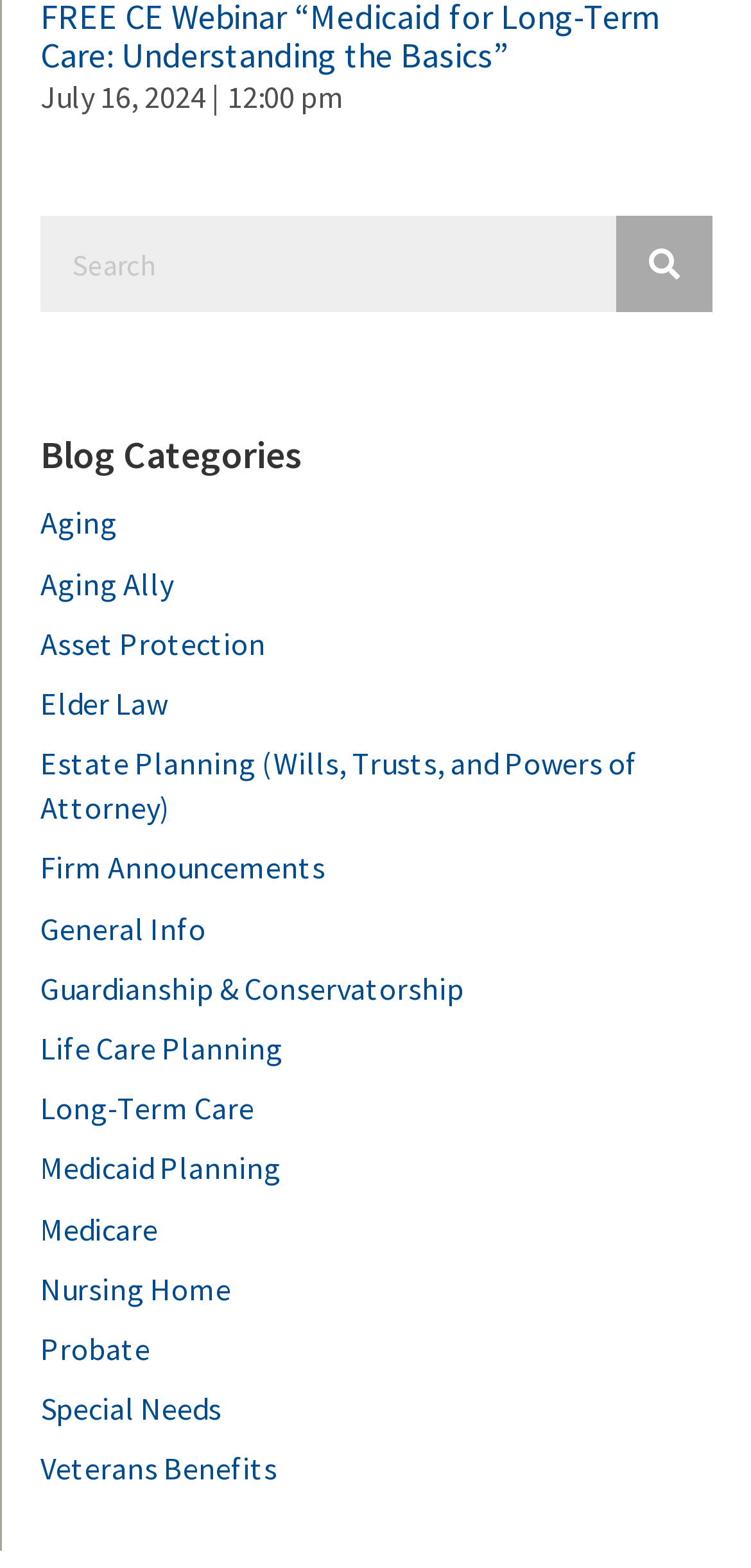Predict the bounding box of the UI element based on the description: "Life Care Planning". The coordinates should be four float numbers between 0 and 1, formatted as [left, top, right, bottom].

[0.054, 0.656, 0.377, 0.681]